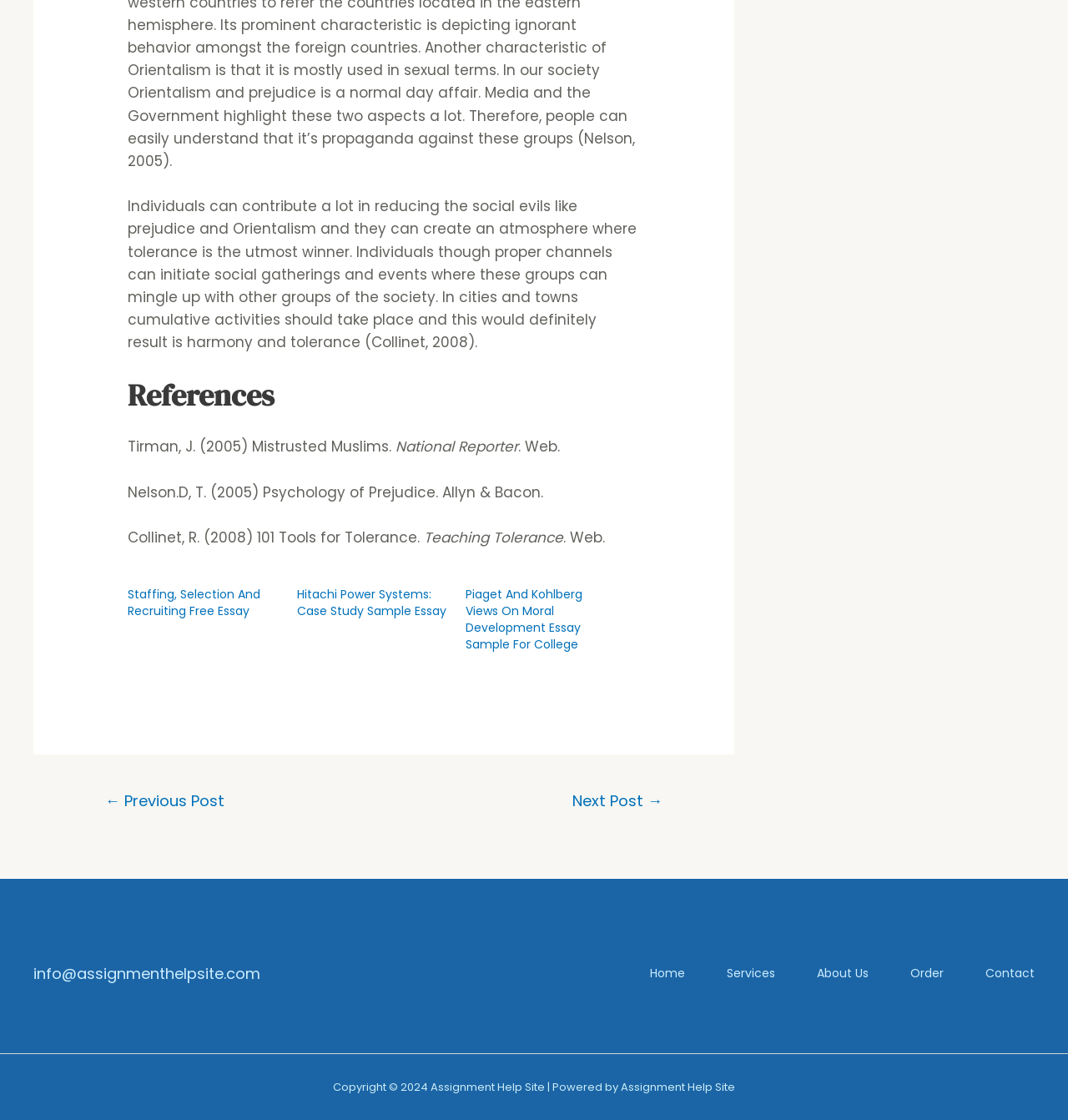From the image, can you give a detailed response to the question below:
How many links are there in the 'Posts' navigation section?

I examined the 'Posts' navigation section and found two links: '← Previous Post' and 'Next Post →'.